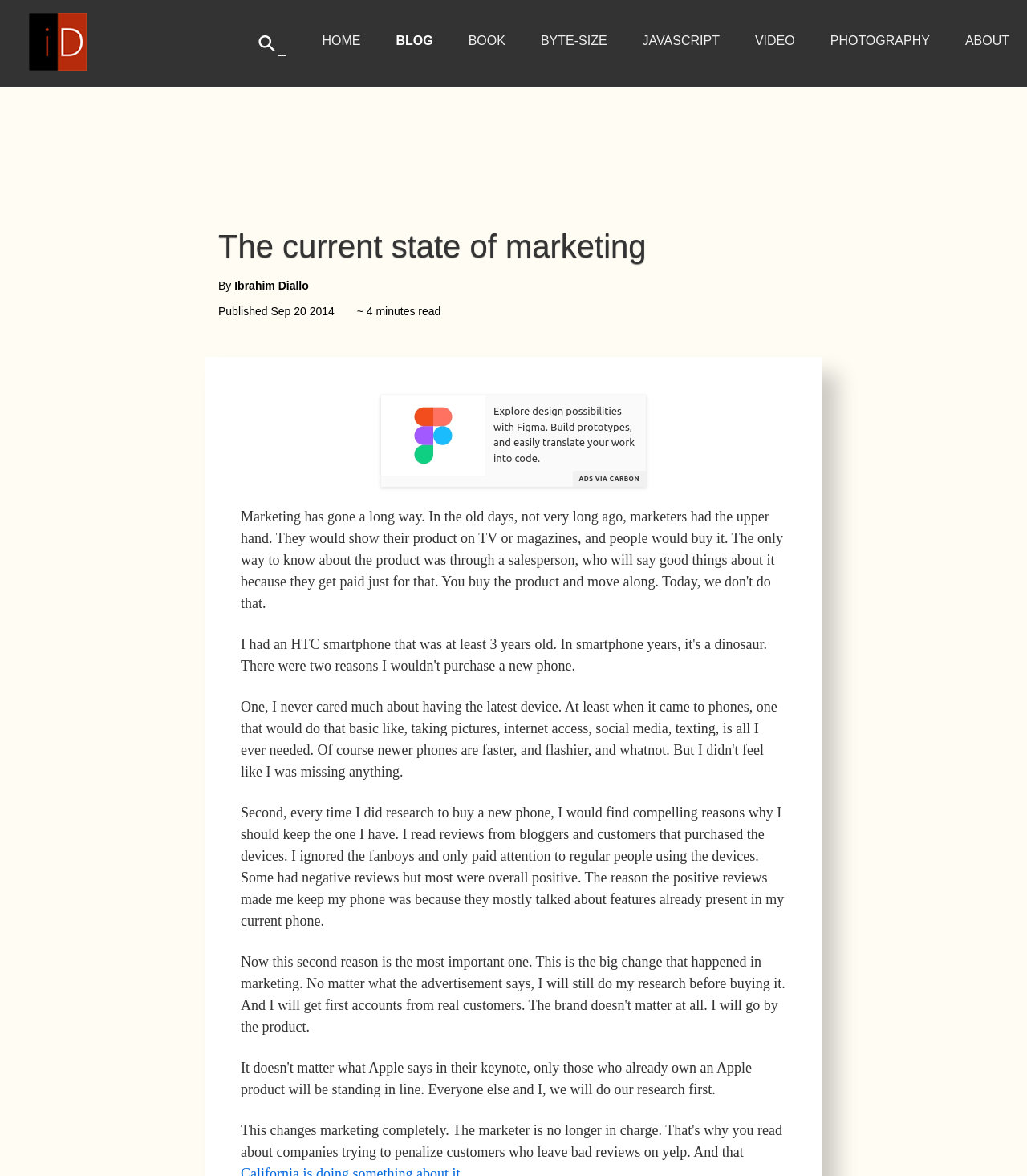Refer to the image and answer the question with as much detail as possible: Who is the author of the article?

The author's name is mentioned in the header section of the webpage, specifically in the 'By' section, which is located below the main heading 'The current state of marketing'.